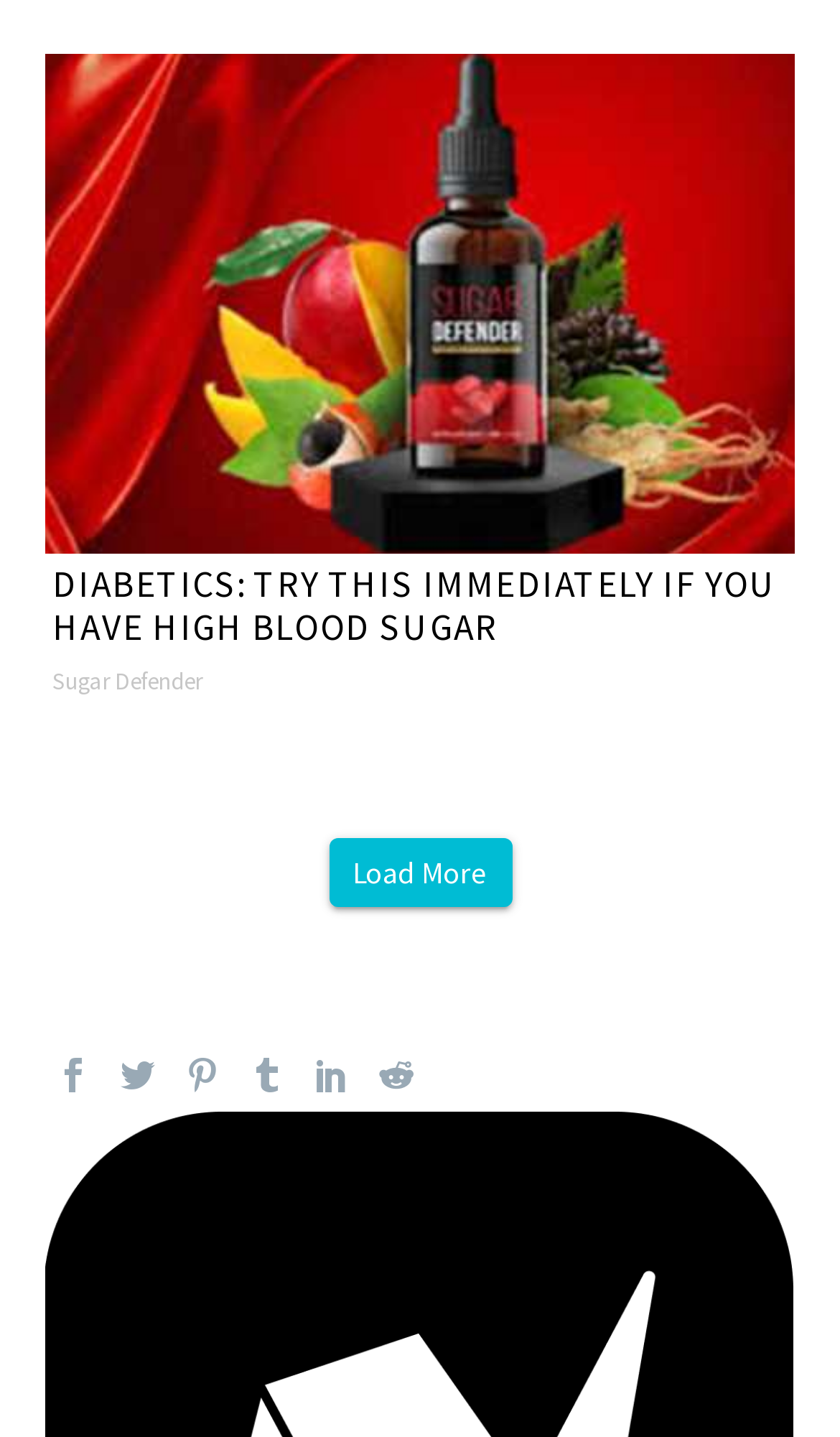Identify the bounding box coordinates of the area you need to click to perform the following instruction: "Click the first social media link".

[0.067, 0.736, 0.108, 0.76]